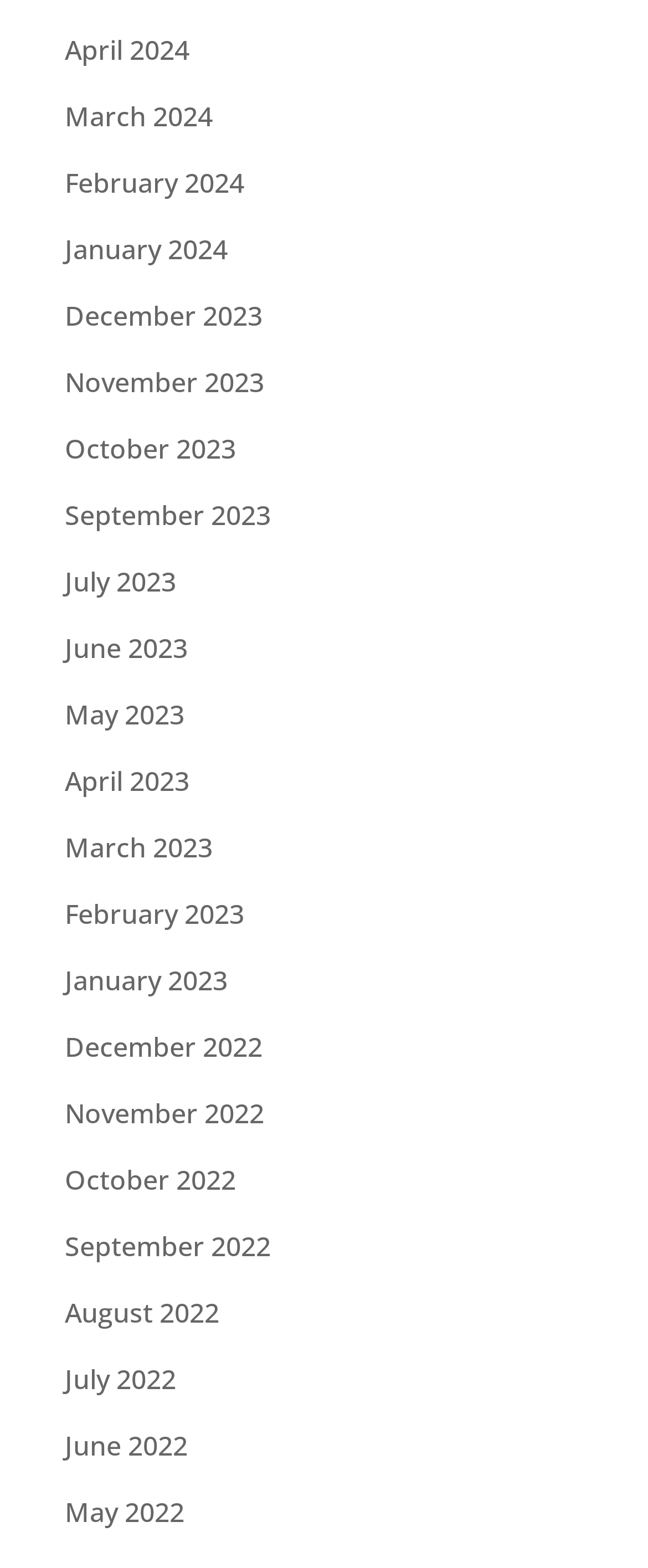Please locate the bounding box coordinates of the element's region that needs to be clicked to follow the instruction: "browse September 2022". The bounding box coordinates should be provided as four float numbers between 0 and 1, i.e., [left, top, right, bottom].

[0.1, 0.783, 0.418, 0.806]